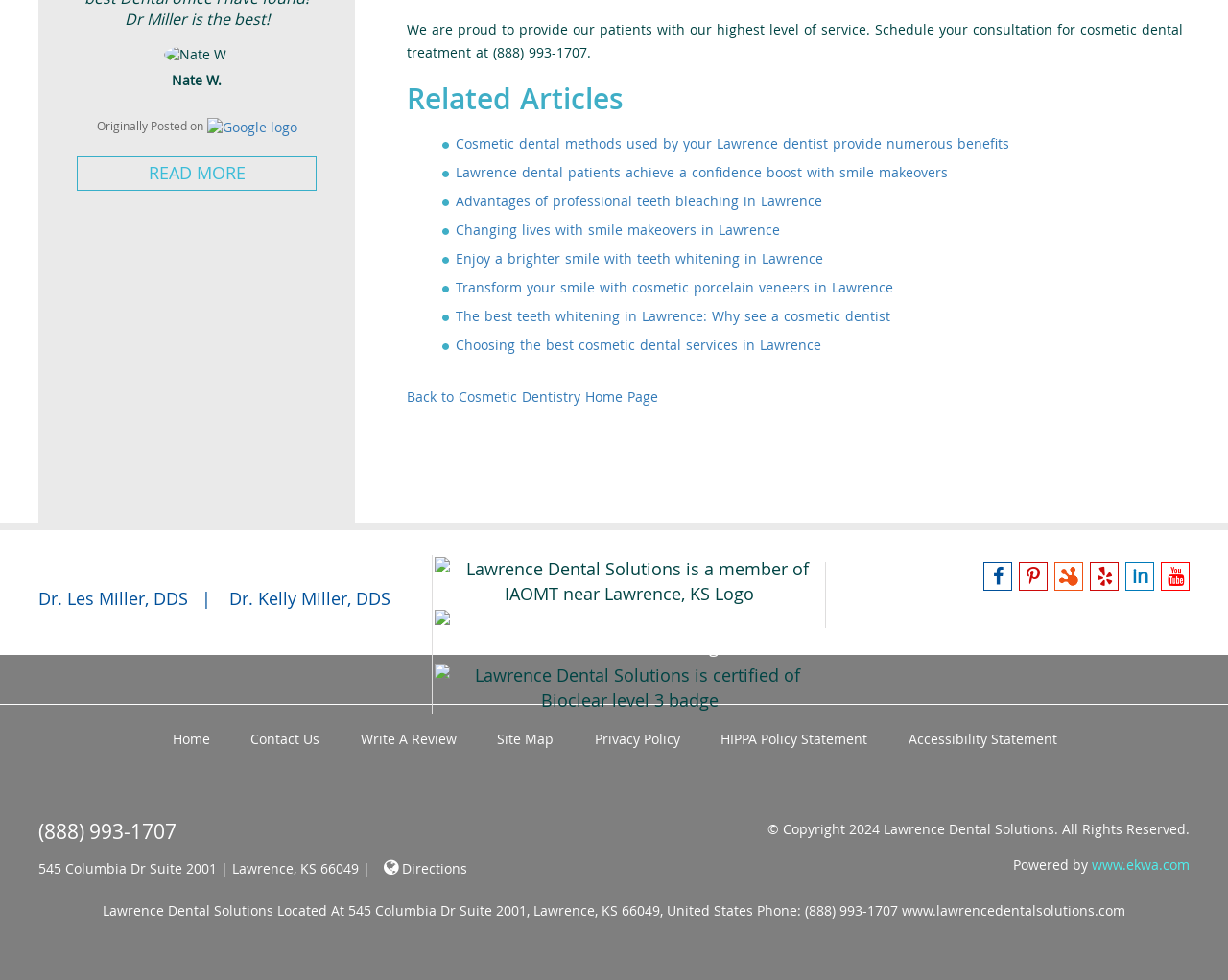Kindly determine the bounding box coordinates of the area that needs to be clicked to fulfill this instruction: "Go back to Cosmetic Dentistry Home Page".

[0.331, 0.396, 0.536, 0.414]